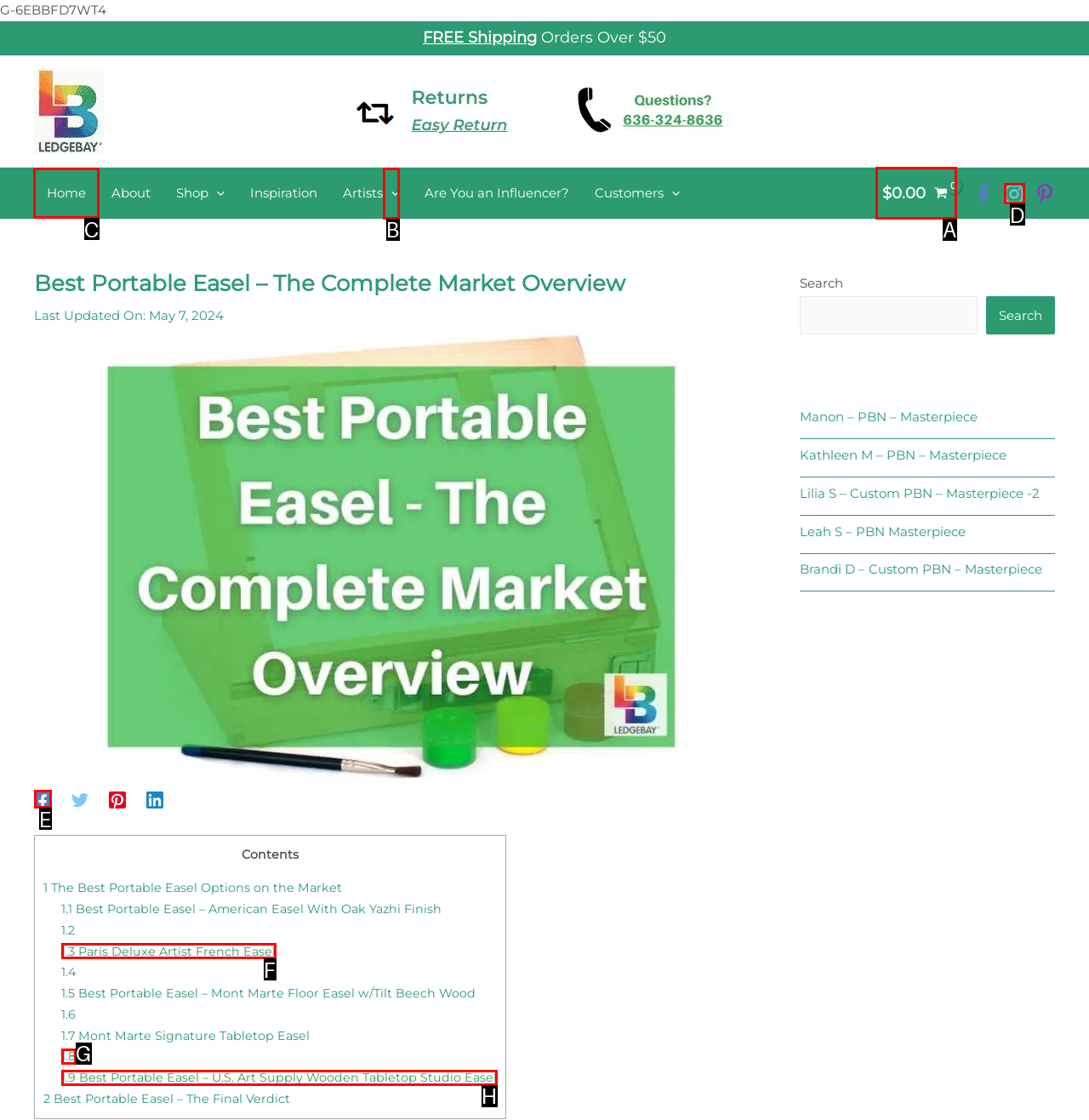Point out which UI element to click to complete this task: Click on the 'Home' link
Answer with the letter corresponding to the right option from the available choices.

C